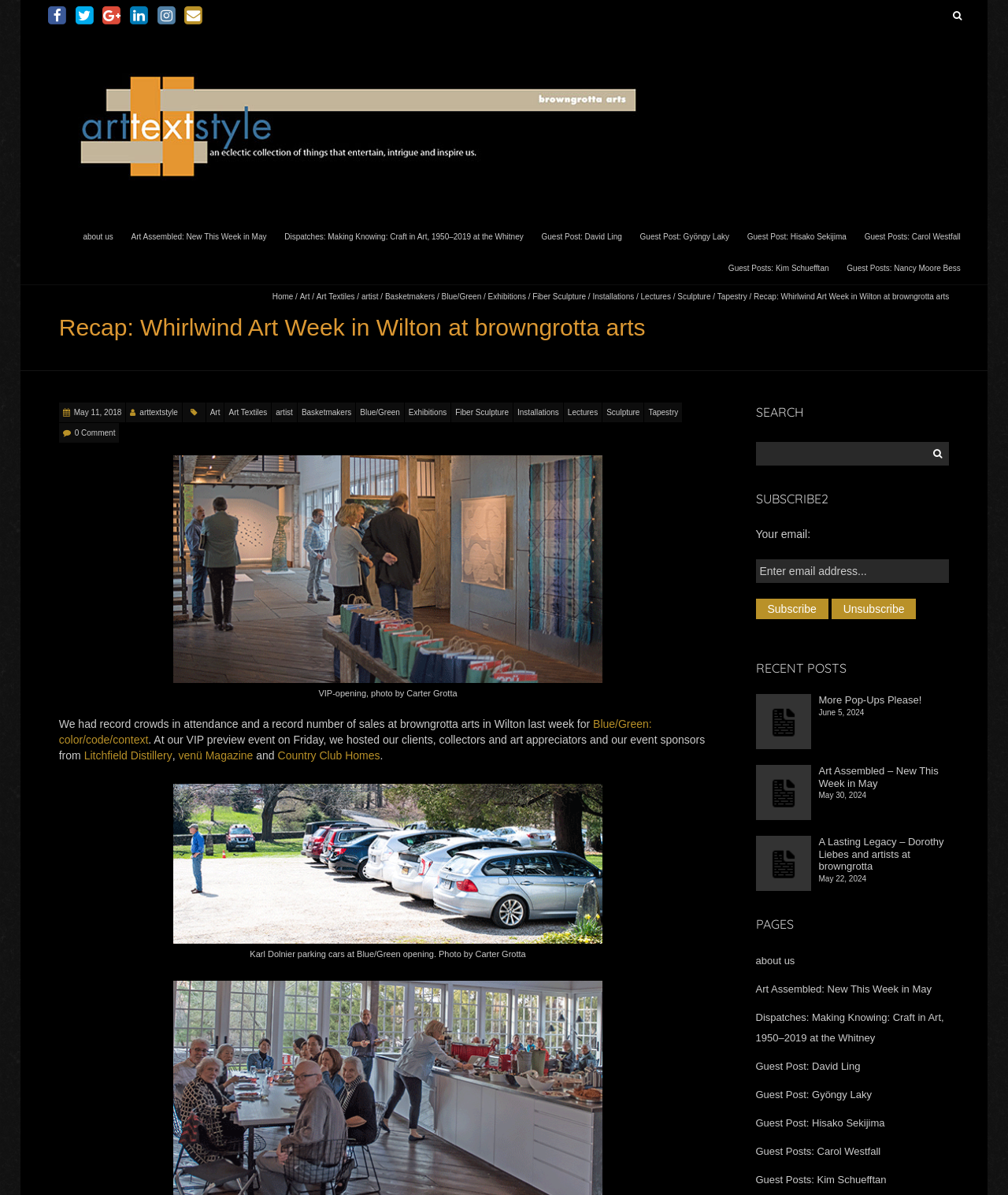Explain the features and main sections of the webpage comprehensively.

The webpage is about a art event, specifically the recap of Whirlwind Art Week in Wilton at browngrotta arts. At the top, there are several social media links and a search bar. Below the search bar, there is a section with multiple links to different art-related categories, such as Art, Art Textiles, and Exhibitions.

The main content of the webpage is a recap of the art event, which includes several images and paragraphs of text. The first image is of a VIP preview event, and below it is a paragraph describing the event. The paragraph mentions that there were record crowds and sales at the event, and that it was hosted by browngrotta arts.

To the right of the first image, there is a section with links to different categories, similar to the one at the top of the page. Below this section, there is another image, which appears to be of a person parking cars at the event. Below this image, there is a paragraph describing the event further, mentioning that there was an artist dinner and that it was a record crowd.

At the bottom of the page, there is a search bar and a section to subscribe to a newsletter. The search bar has a button to search and a text box to enter search terms. The subscribe section has a text box to enter an email address and a button to subscribe.

Throughout the page, there are multiple links to different art-related categories and events, as well as several images of the art event. The overall layout is organized, with clear headings and concise text.